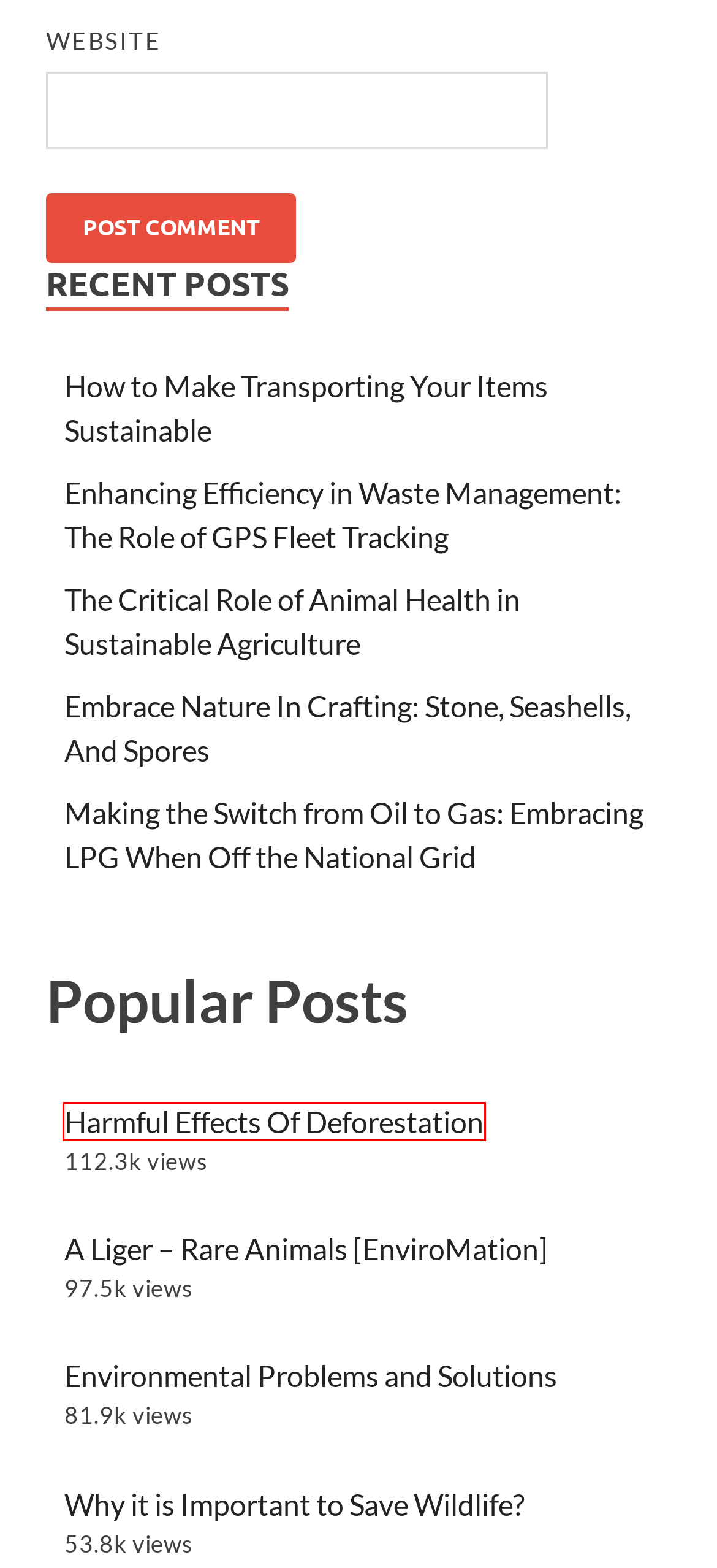You are presented with a screenshot of a webpage containing a red bounding box around an element. Determine which webpage description best describes the new webpage after clicking on the highlighted element. Here are the candidates:
A. Making the Switch from Oil to Gas: Embracing LPG When Off the National Grid
B. Enhancing Efficiency in Waste Management: The Role of GPS Fleet Tracking
C. Why it is Important to Save Wildlife?
D. Embrace Nature In Crafting: Stone, Seashells, And Spores
E. A Liger - Rare Animals [EnviroMation]
F. Harmful Effects Of Deforestation
G. How to Make Transporting Your Items Sustainable
H. Environmental Problems and Solutions

F